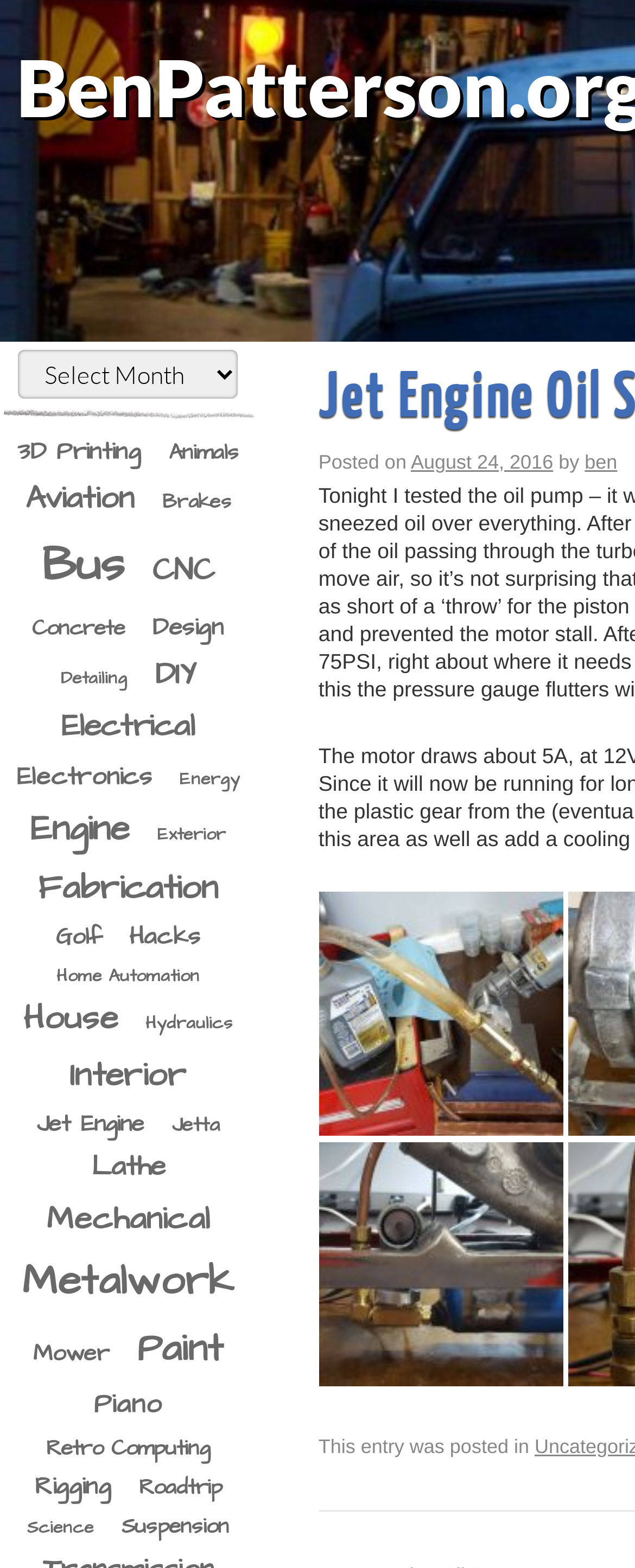How many items are in the 'Metalwork' category?
Look at the image and respond to the question as thoroughly as possible.

I found the number of items in the 'Metalwork' category by looking at the link 'Metalwork (83 items)', which explicitly states the number of items in that category.